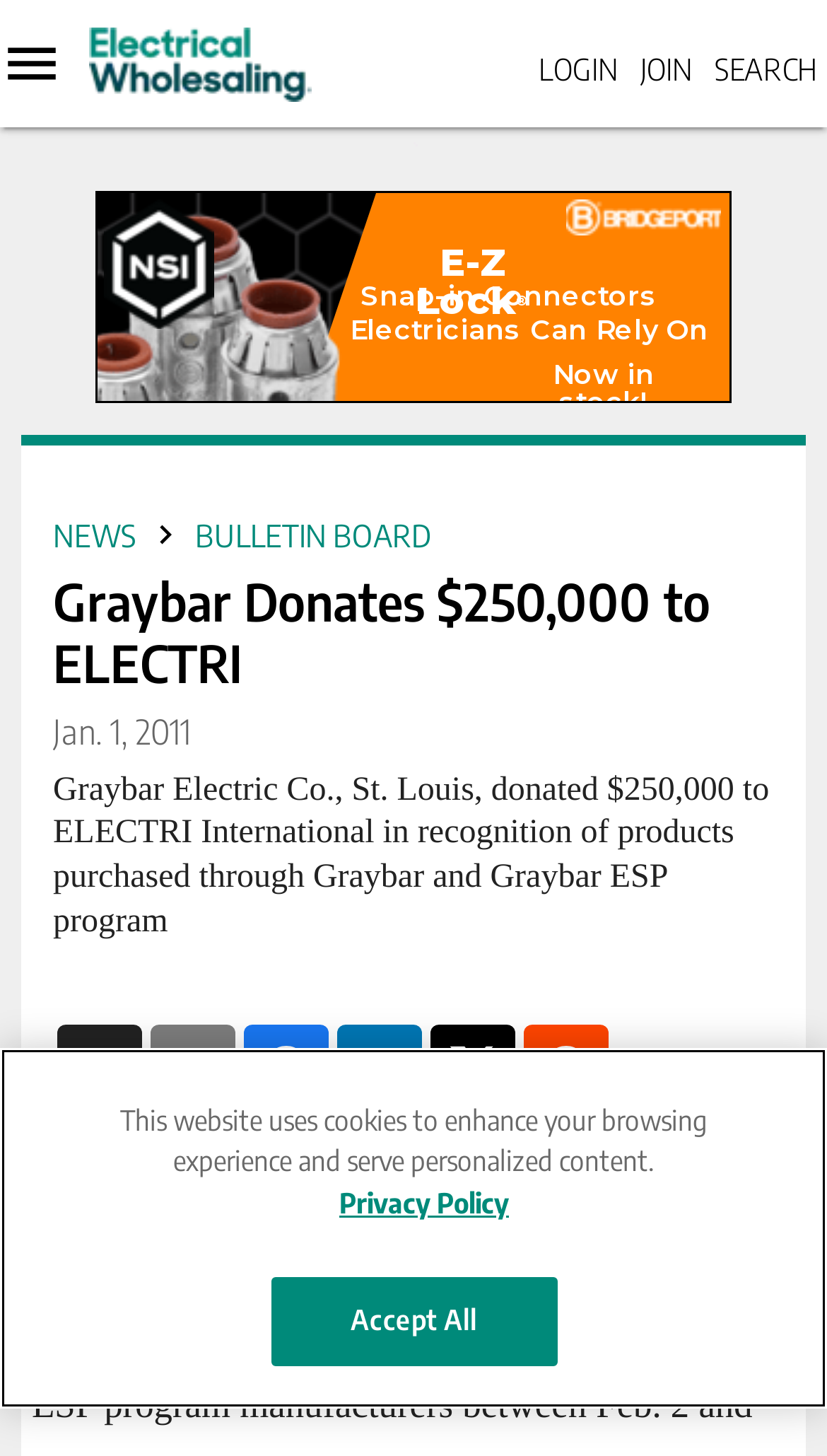Can you find the bounding box coordinates for the element to click on to achieve the instruction: "Click on the LOGIN link"?

[0.651, 0.034, 0.749, 0.059]